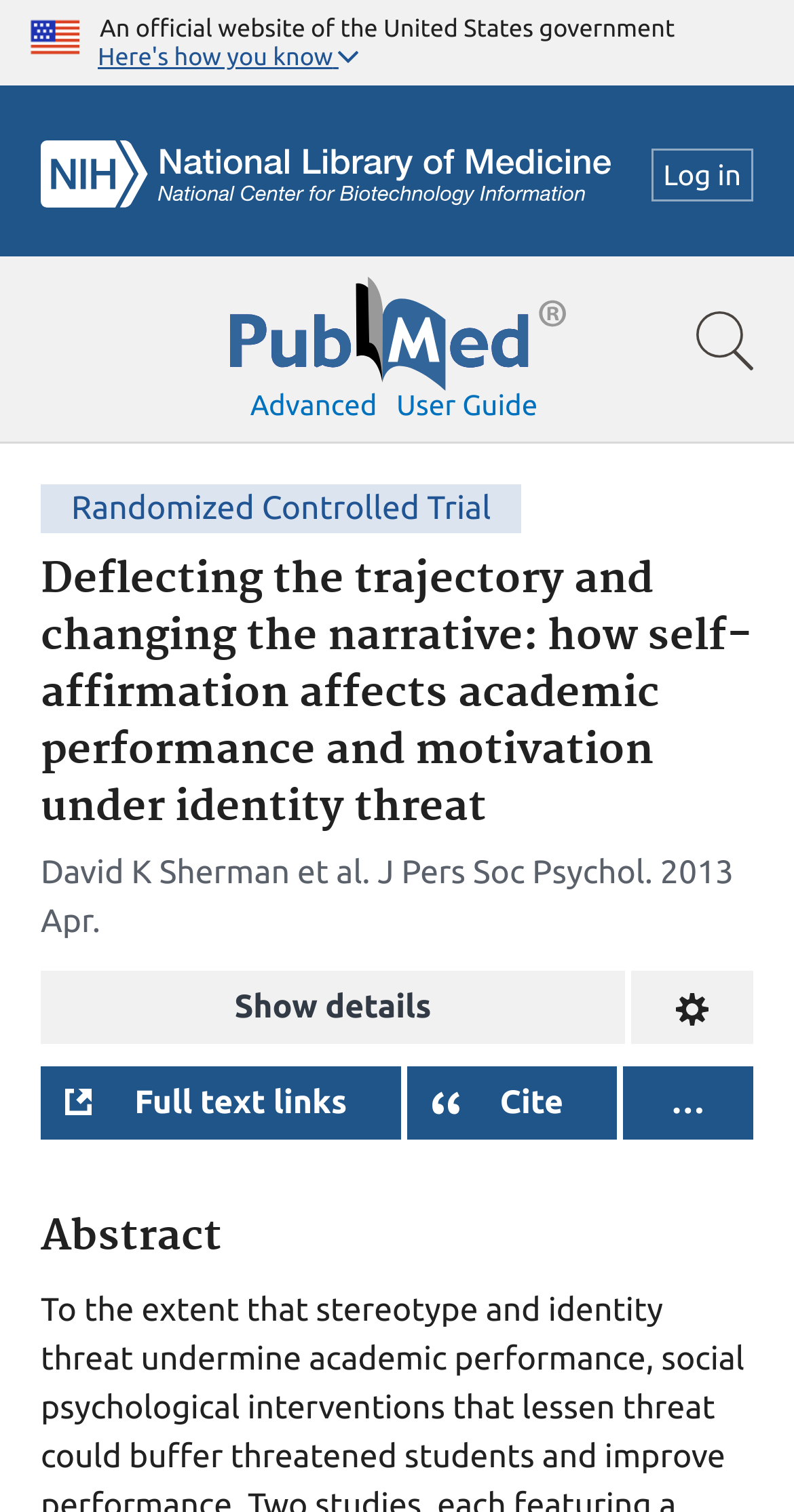What is the name of the journal that published the article?
Based on the image, provide your answer in one word or phrase.

J Pers Soc Psychol